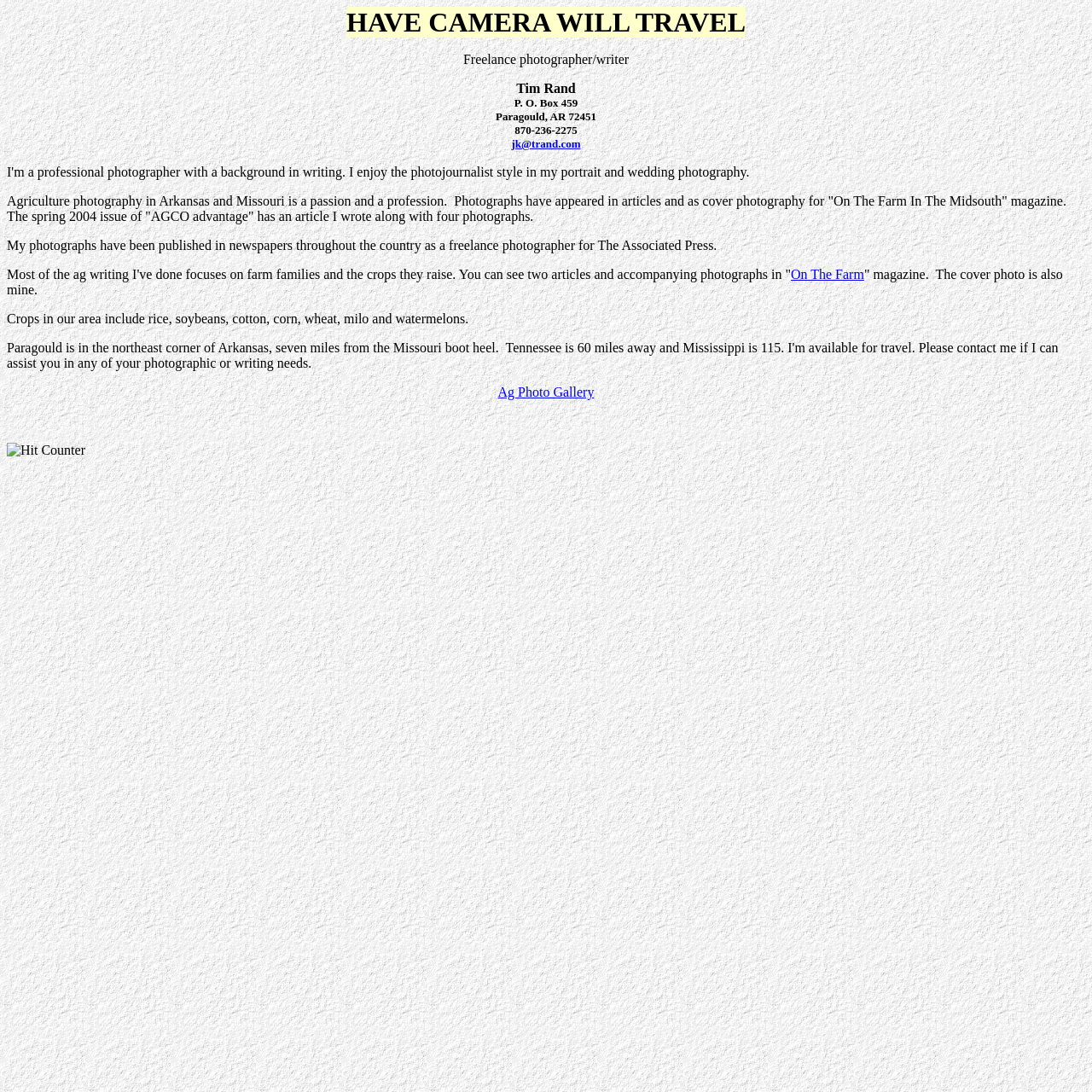What is the name of the magazine mentioned?
Please answer the question with a single word or phrase, referencing the image.

On The Farm